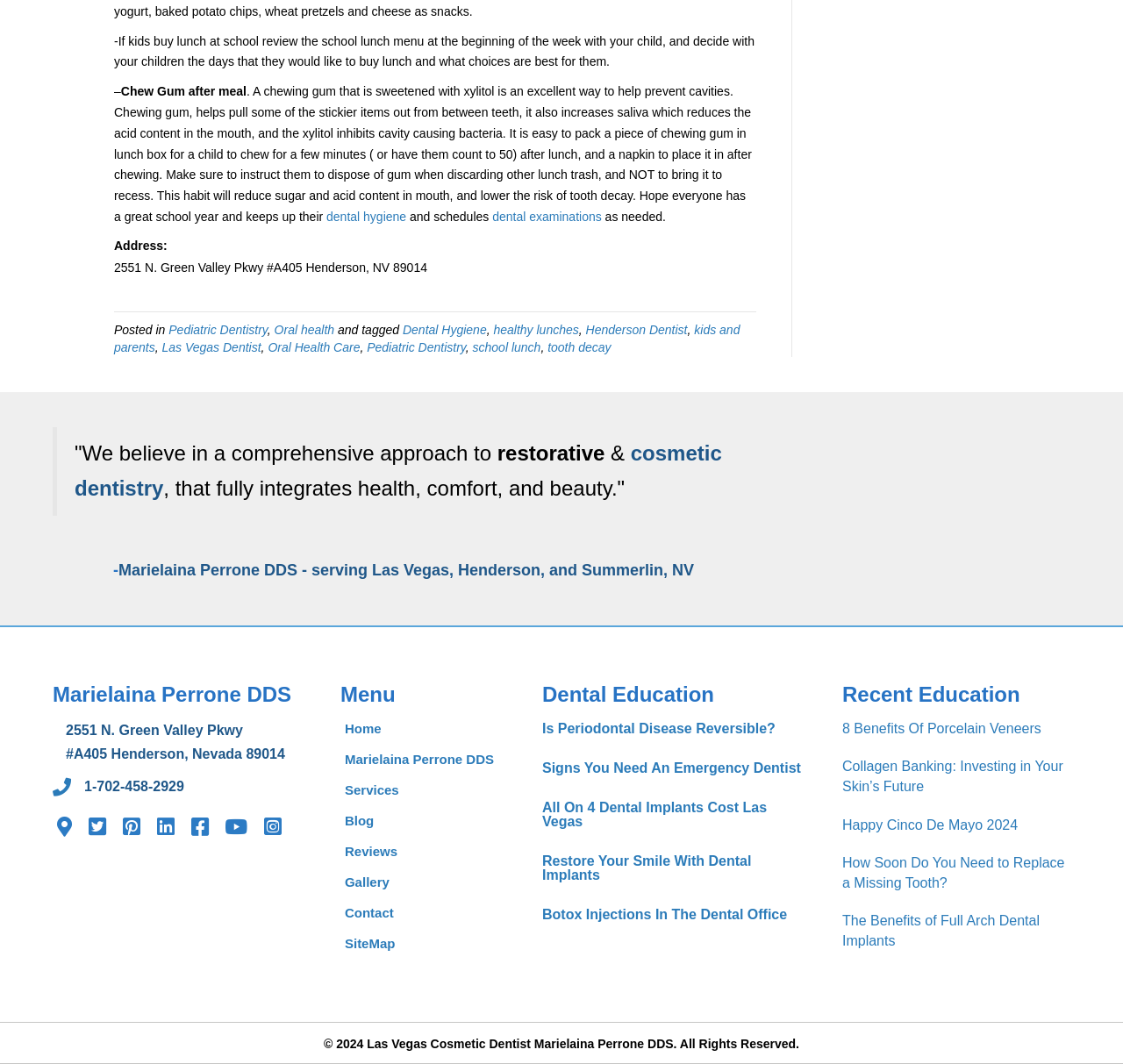Please identify the bounding box coordinates of the clickable element to fulfill the following instruction: "Visit the homepage by clicking the link". The coordinates should be four float numbers between 0 and 1, i.e., [left, top, right, bottom].

[0.307, 0.667, 0.467, 0.695]